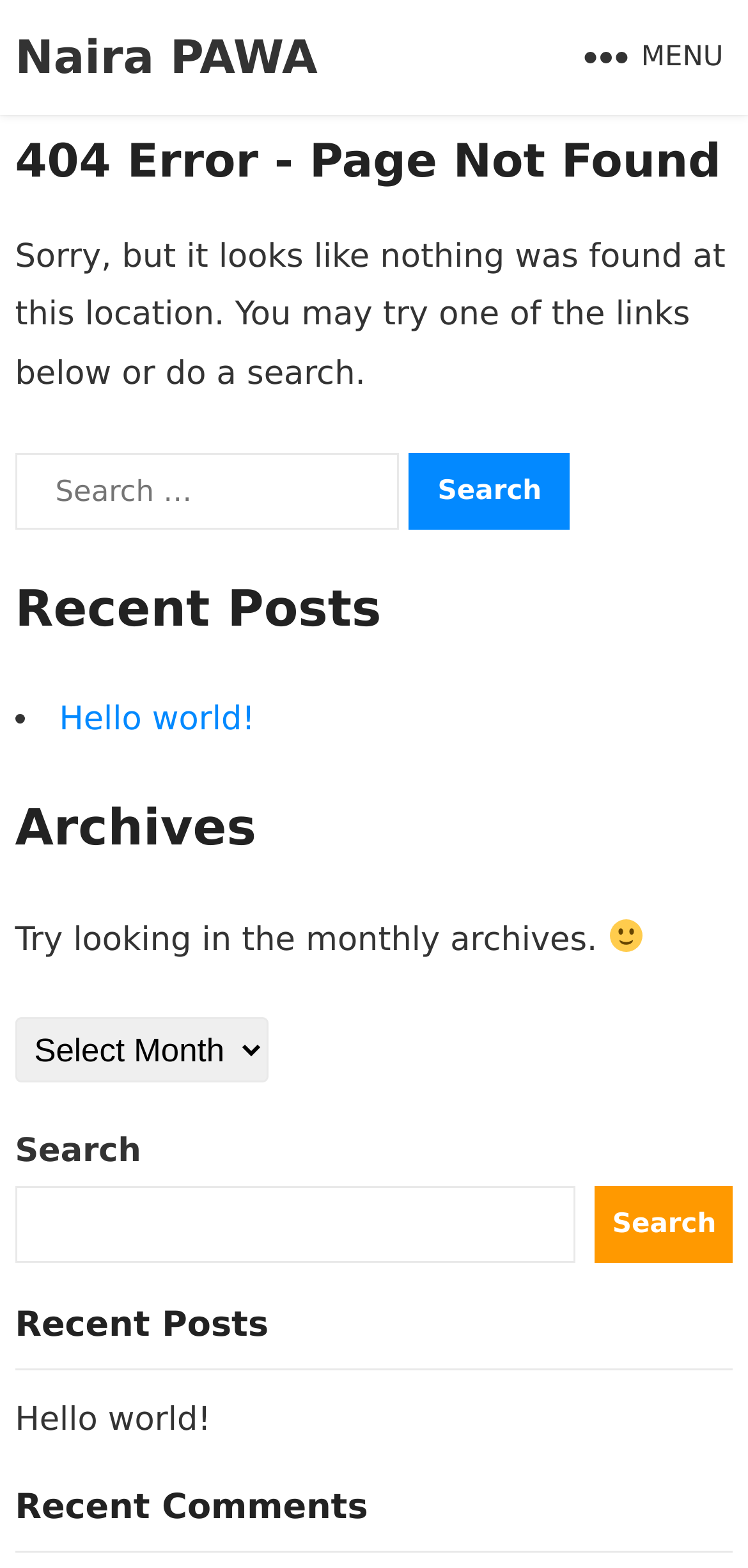What is the text of the first link in the Recent Posts section?
Please provide a comprehensive and detailed answer to the question.

I found the first link in the Recent Posts section by looking at the link element with the text 'Hello world!' which is a child of the ListMarker element.